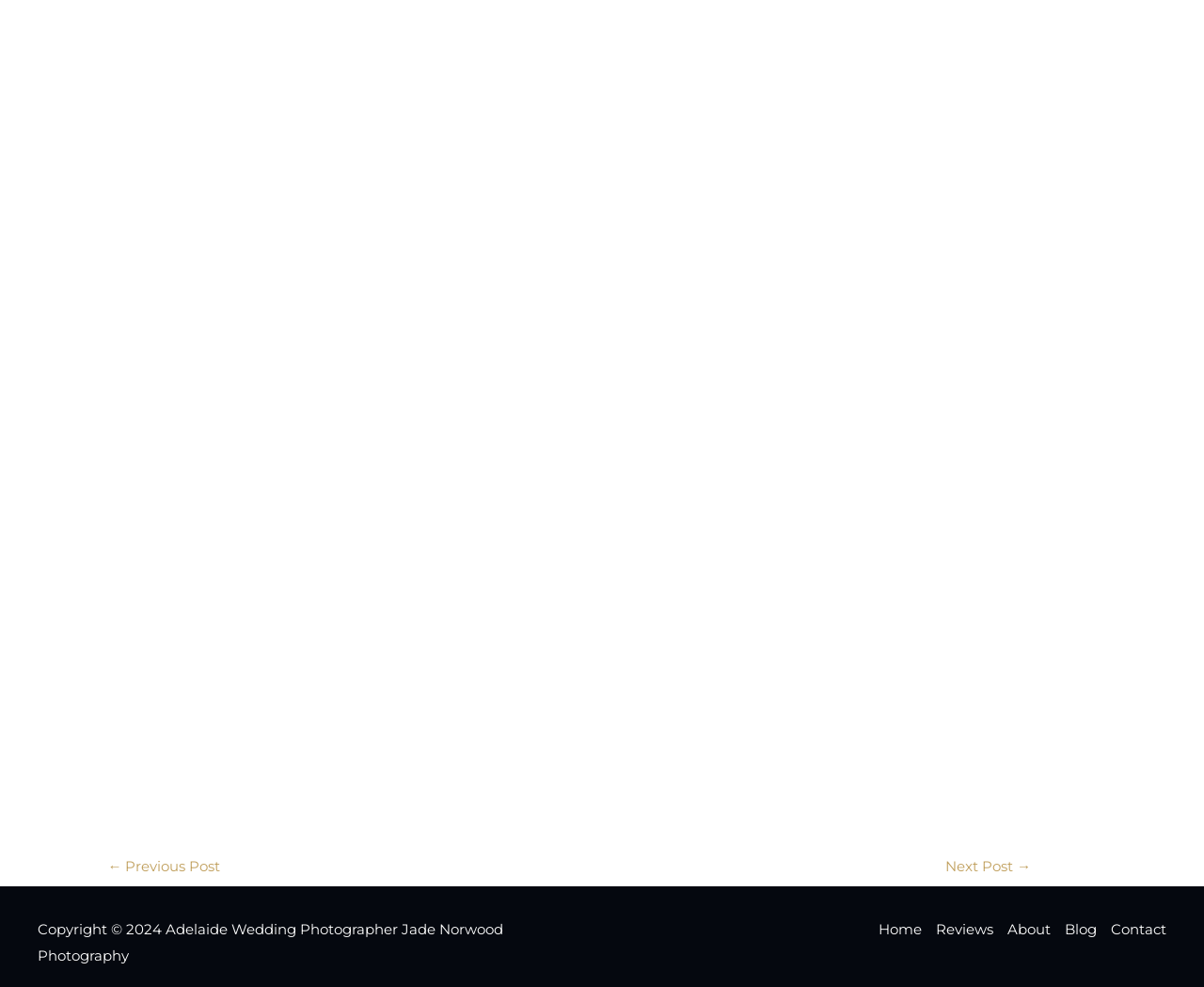How many navigation links are available?
Provide a detailed answer to the question, using the image to inform your response.

There are two navigation sections on the page: 'Post navigation' and 'Site Navigation'. The 'Post navigation' section has two links, and the 'Site Navigation' section has four links, making a total of six navigation links.